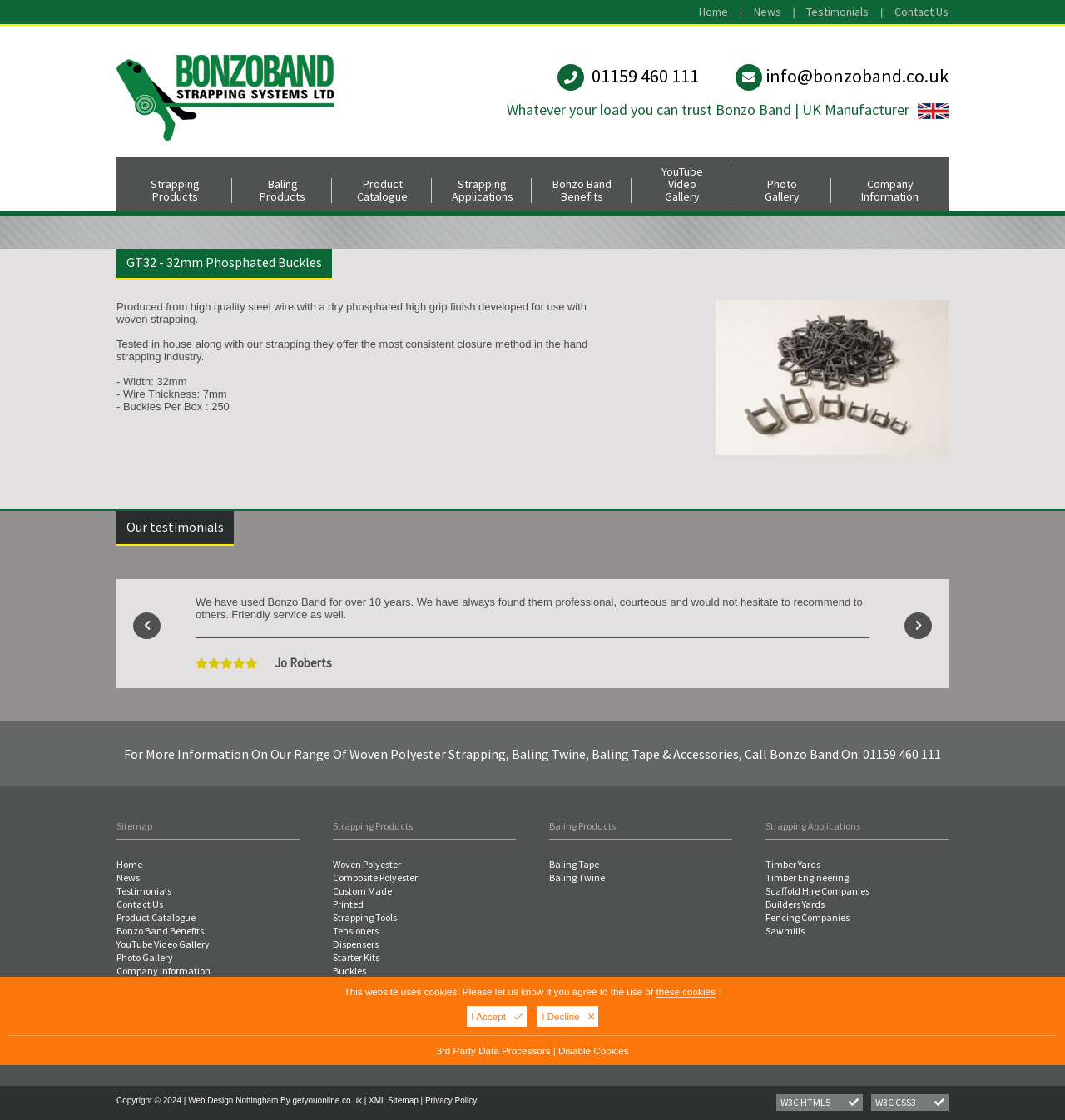What type of products does Bonzo Band offer?
Based on the image, give a one-word or short phrase answer.

Strapping products